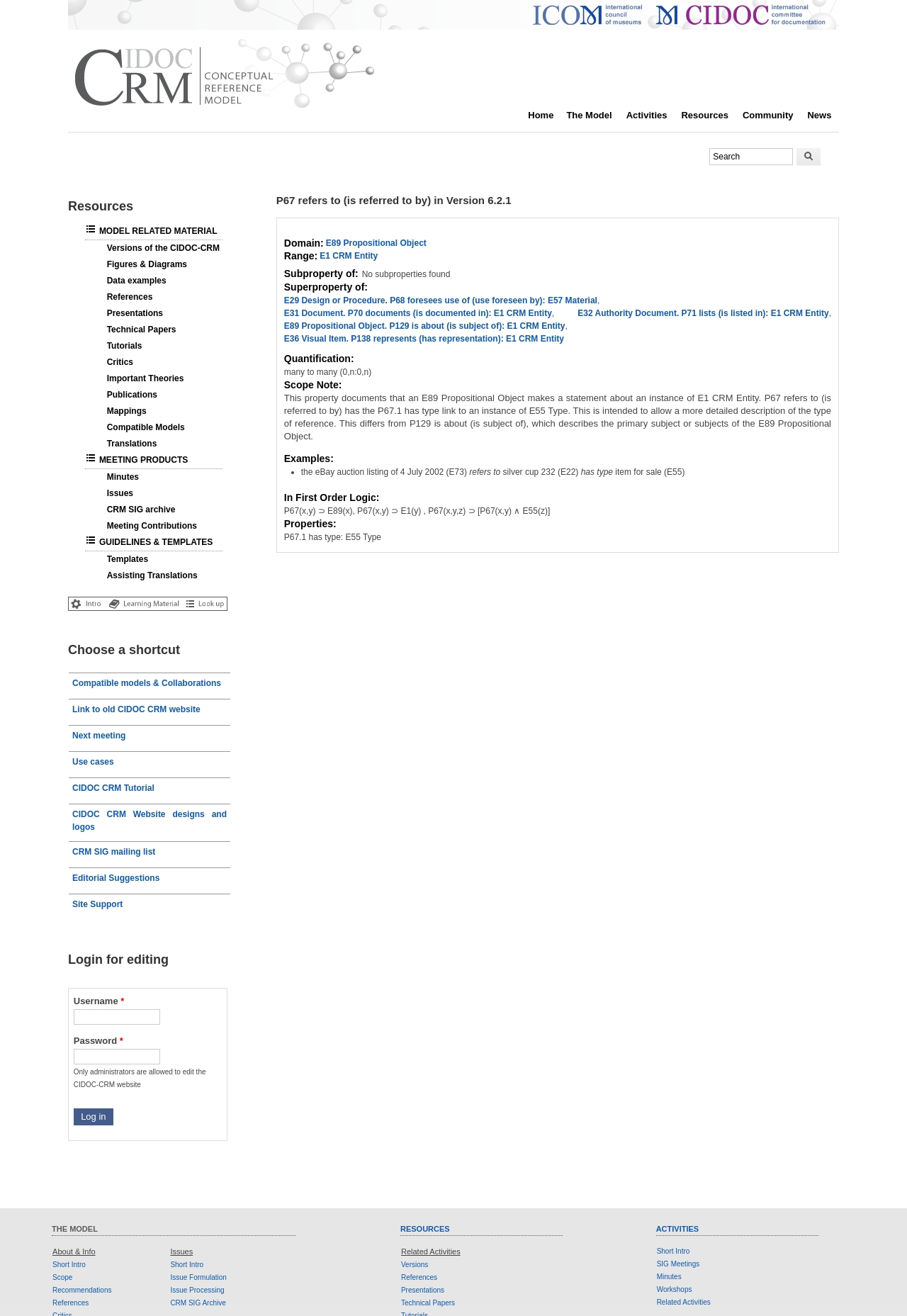Refer to the screenshot and answer the following question in detail:
What is the quantification of P67 refers to?

From the webpage, we can see that the quantification of P67 refers to is many to many (0,n:0,n), which is indicated by the 'Quantification:' label and the text 'many to many (0,n:0,n)'.